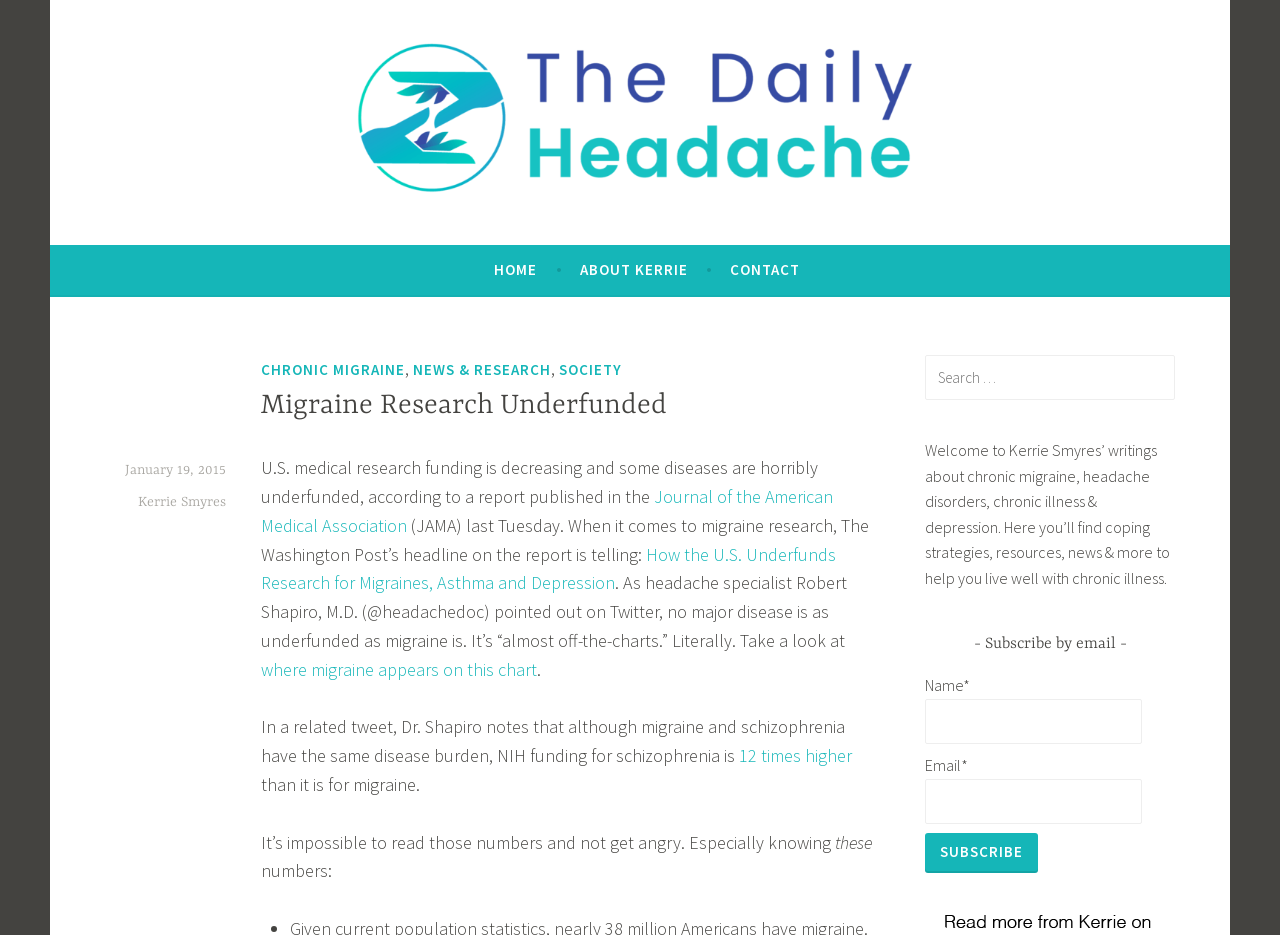Determine the bounding box coordinates of the element that should be clicked to execute the following command: "Subscribe by email".

[0.723, 0.891, 0.811, 0.934]